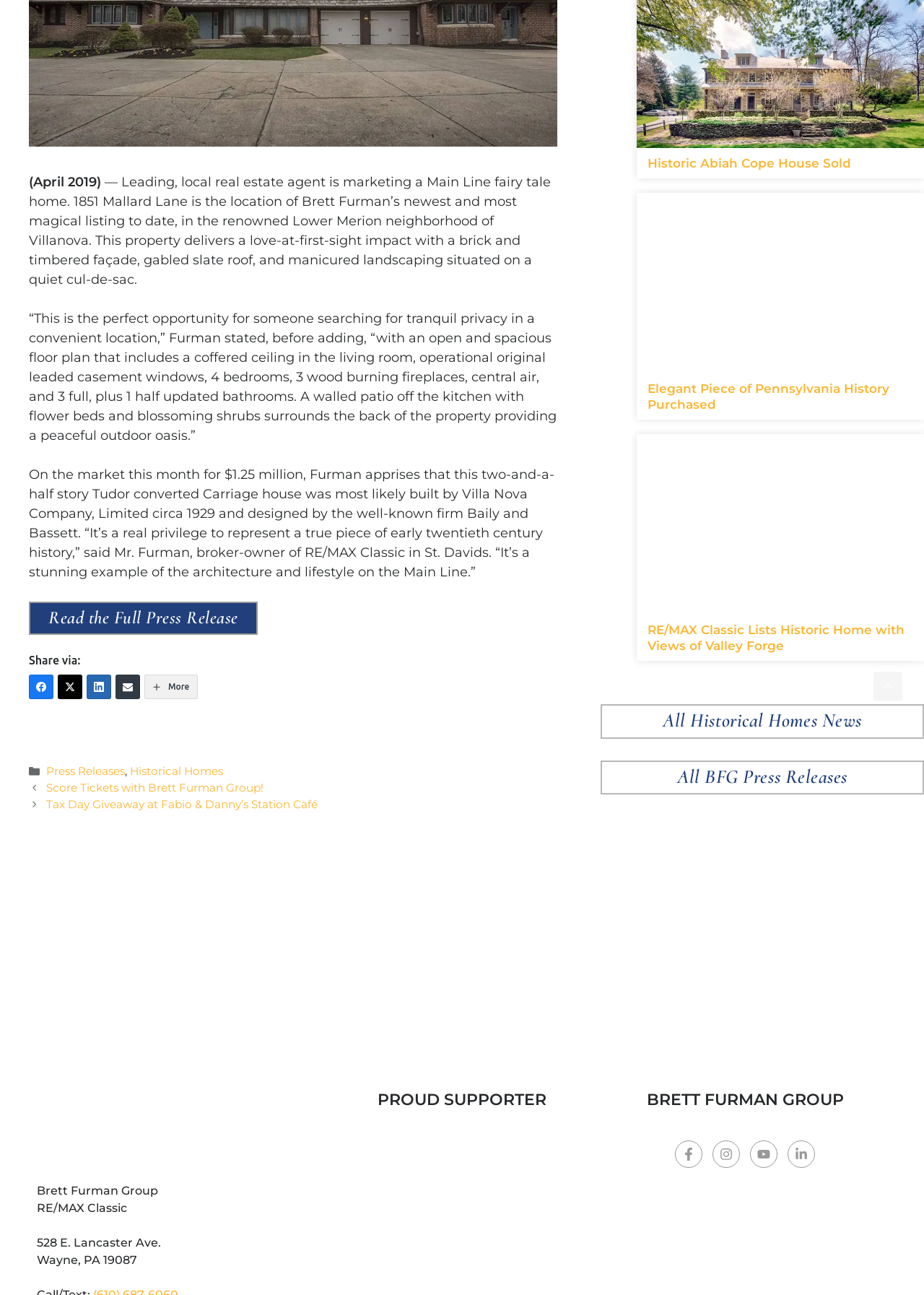What is the name of the real estate agent marketing the home?
Please look at the screenshot and answer in one word or a short phrase.

Brett Furman